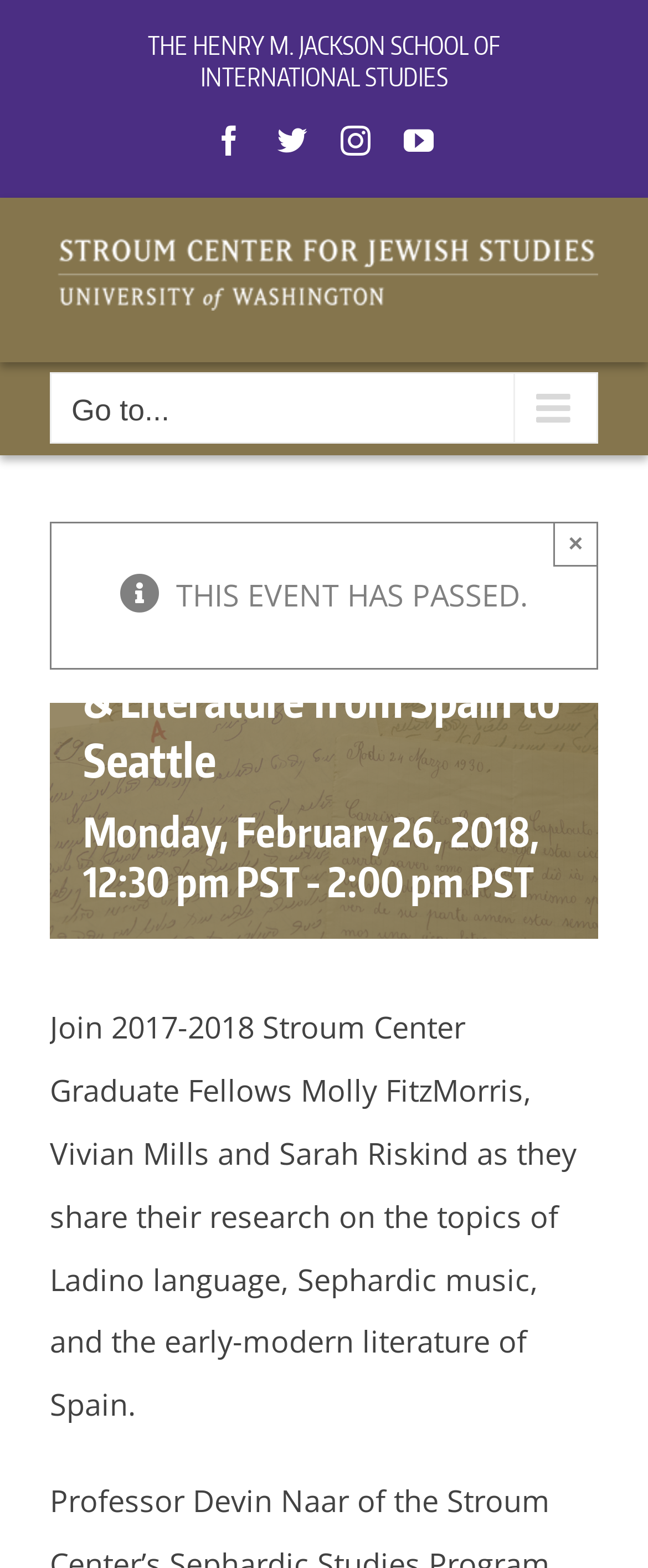Determine the bounding box of the UI component based on this description: "Go to Top". The bounding box coordinates should be four float values between 0 and 1, i.e., [left, top, right, bottom].

[0.695, 0.625, 0.808, 0.672]